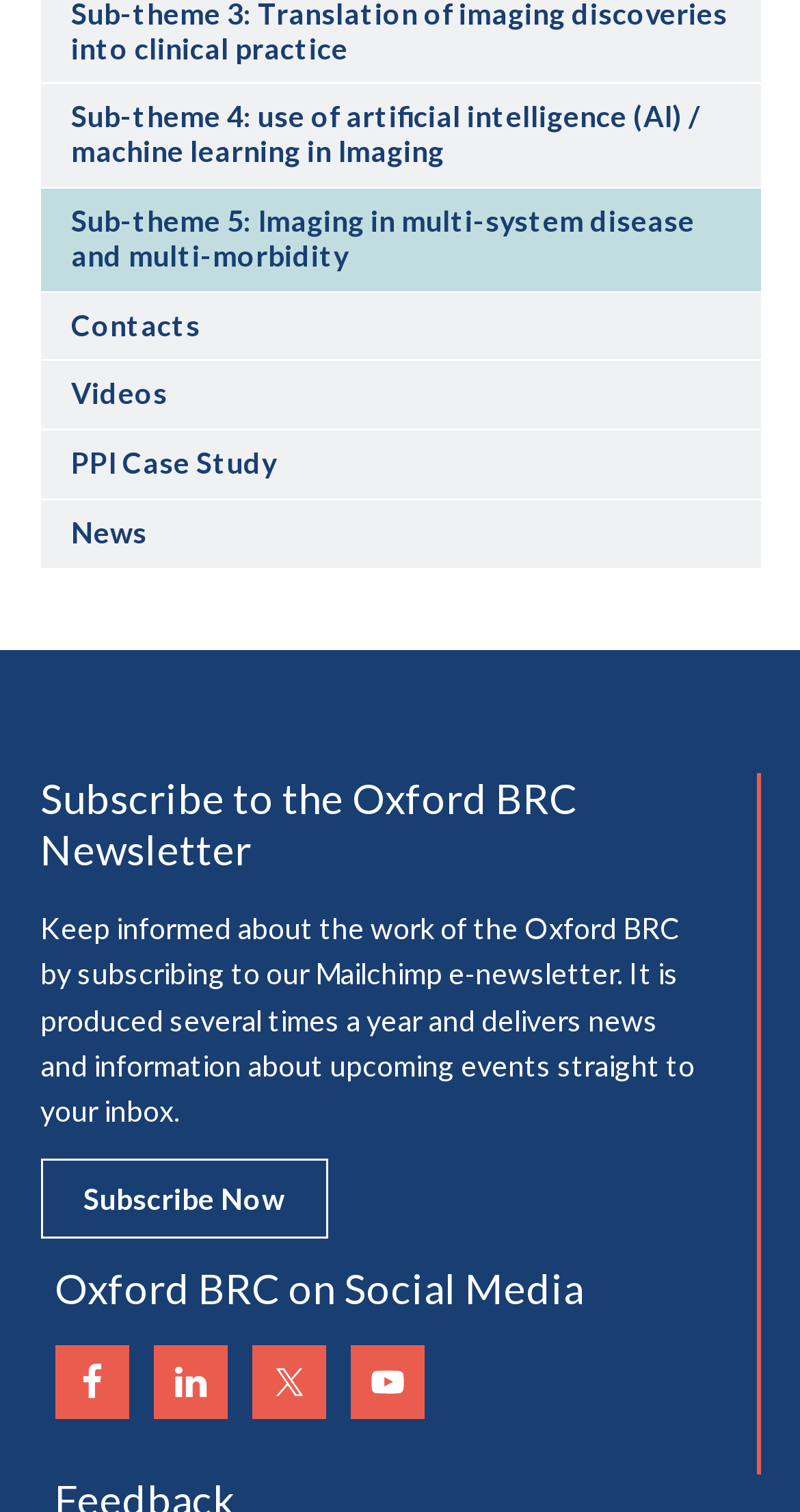How many social media links are available?
Examine the image and provide an in-depth answer to the question.

I counted the number of social media links available on the webpage, which are Facebook, LinkedIn, Twitter, and YouTube.